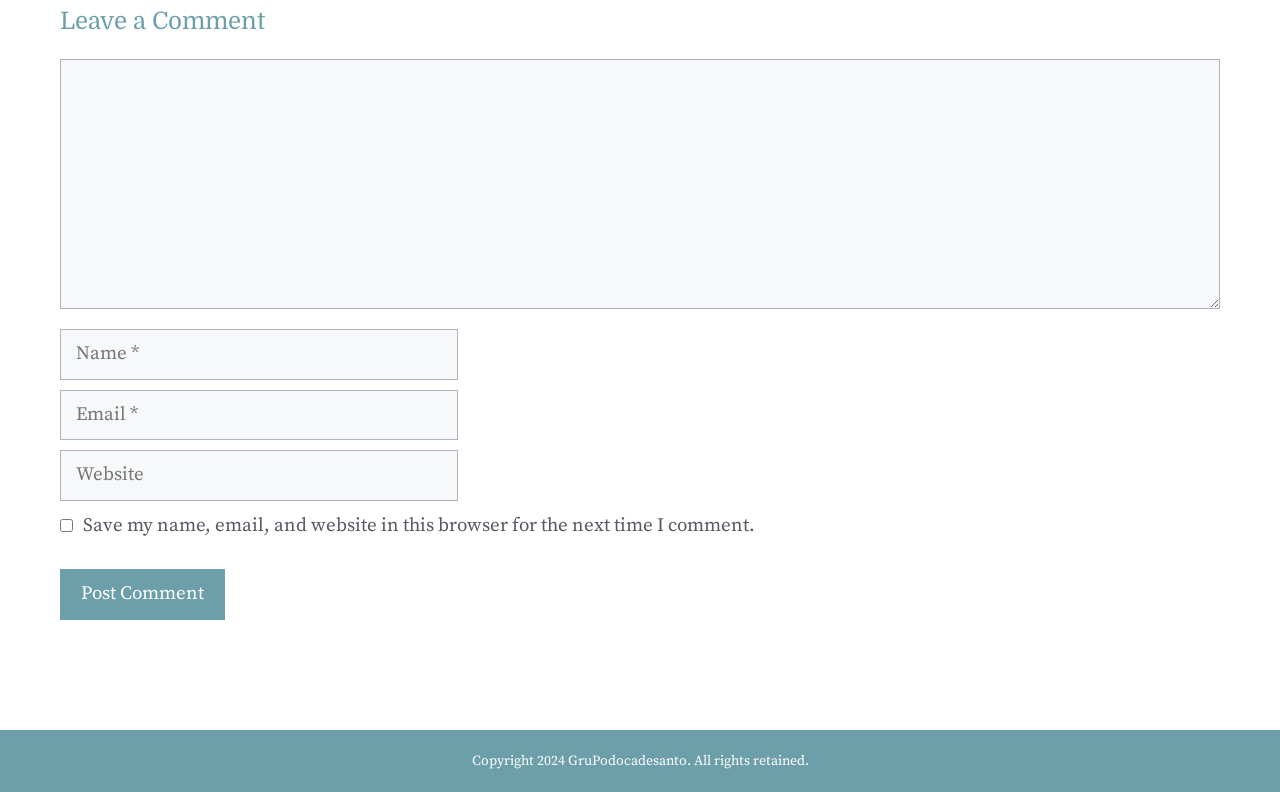What is the checkbox for? Using the information from the screenshot, answer with a single word or phrase.

Save comment info